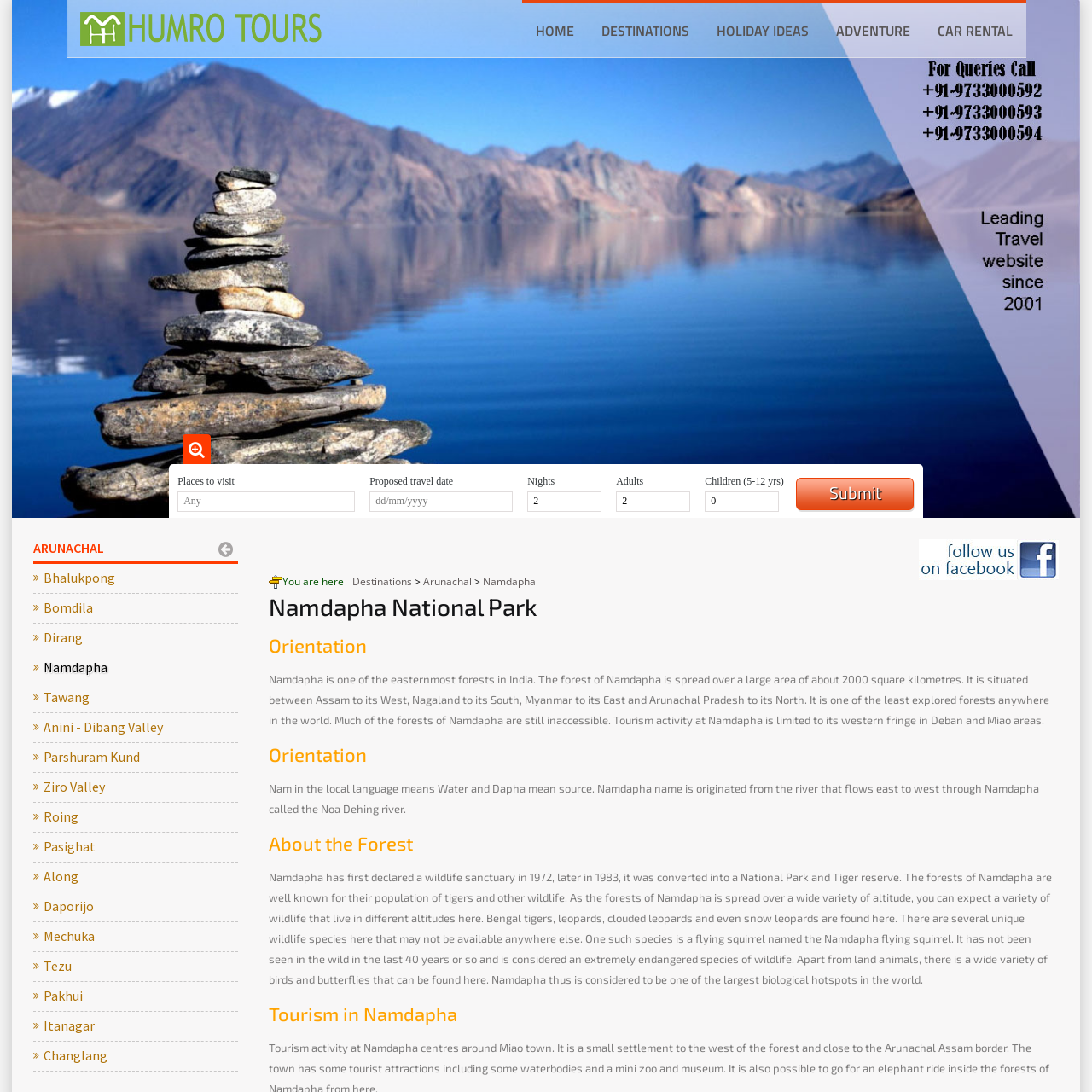Where is Namdapha National Park located?
Pay attention to the image outlined by the red bounding box and provide a thorough explanation in your answer, using clues from the image.

Namdapha National Park is situated in the state of Arunachal Pradesh, India, which is a valuable ecological hotspot and a noteworthy destination for nature enthusiasts and travelers seeking adventure.